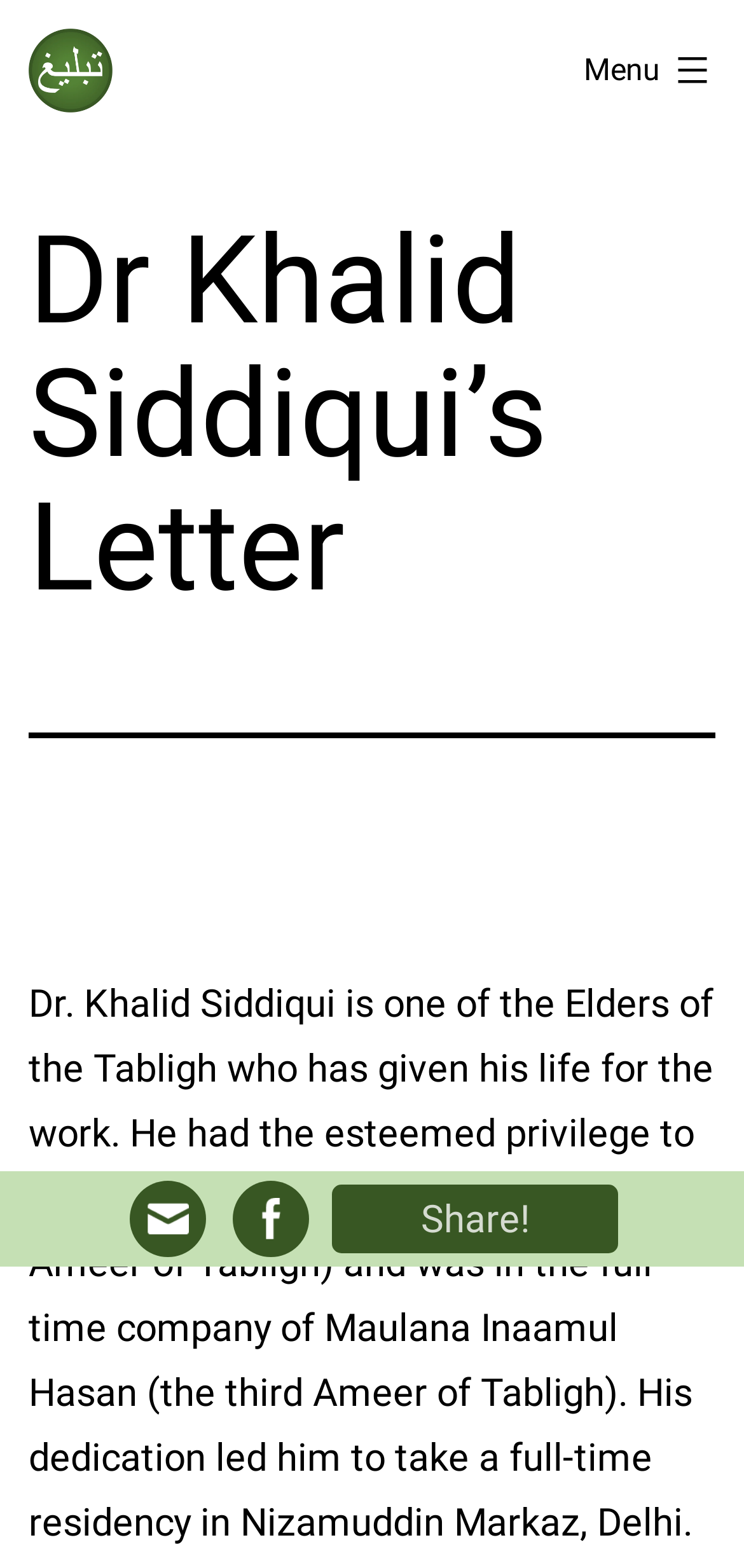Predict the bounding box coordinates of the UI element that matches this description: "Tablighi Jamaat". The coordinates should be in the format [left, top, right, bottom] with each value between 0 and 1.

[0.036, 0.072, 0.215, 0.143]